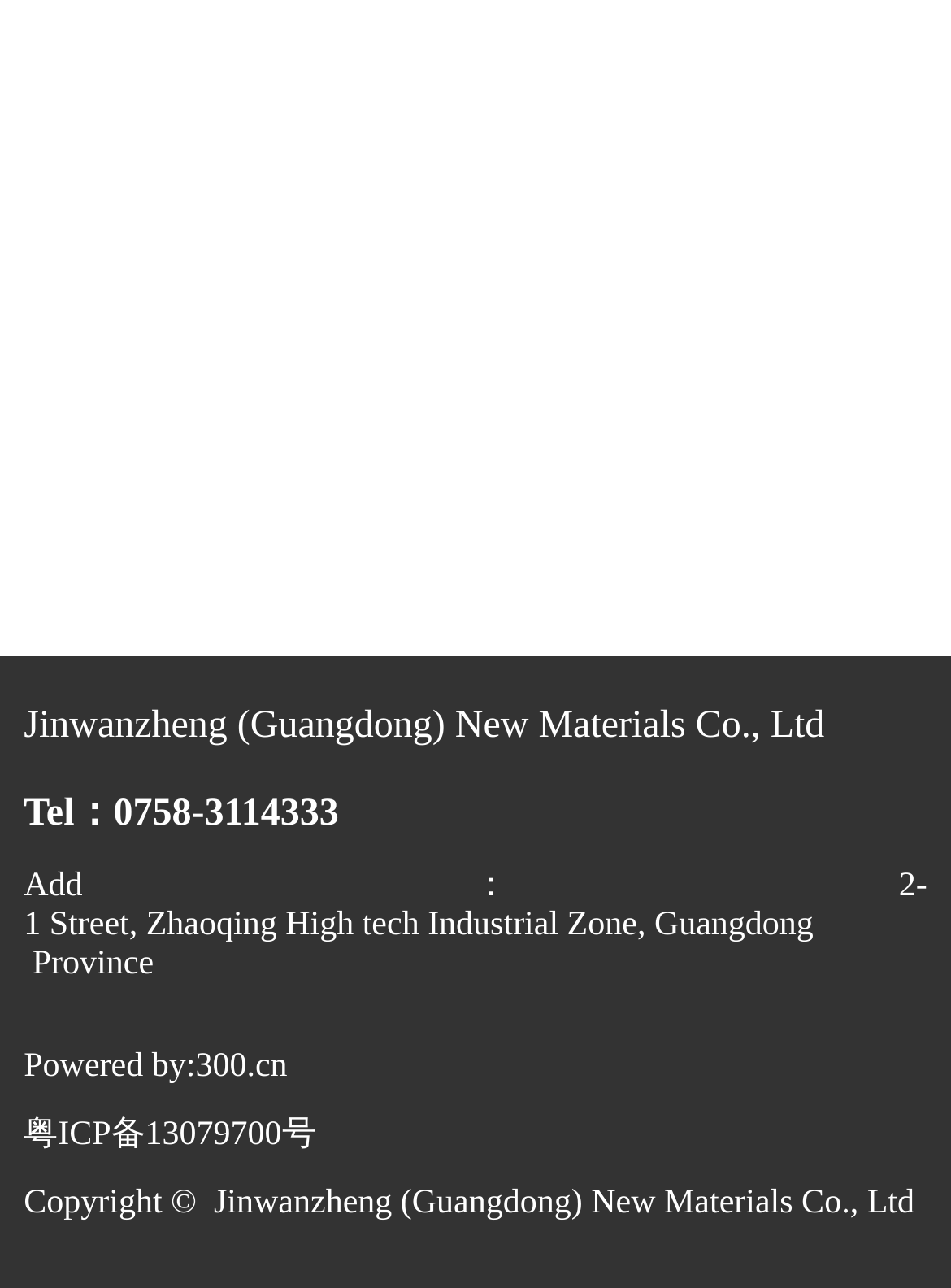Please respond to the question with a concise word or phrase:
What is the phone number?

0758-3114333